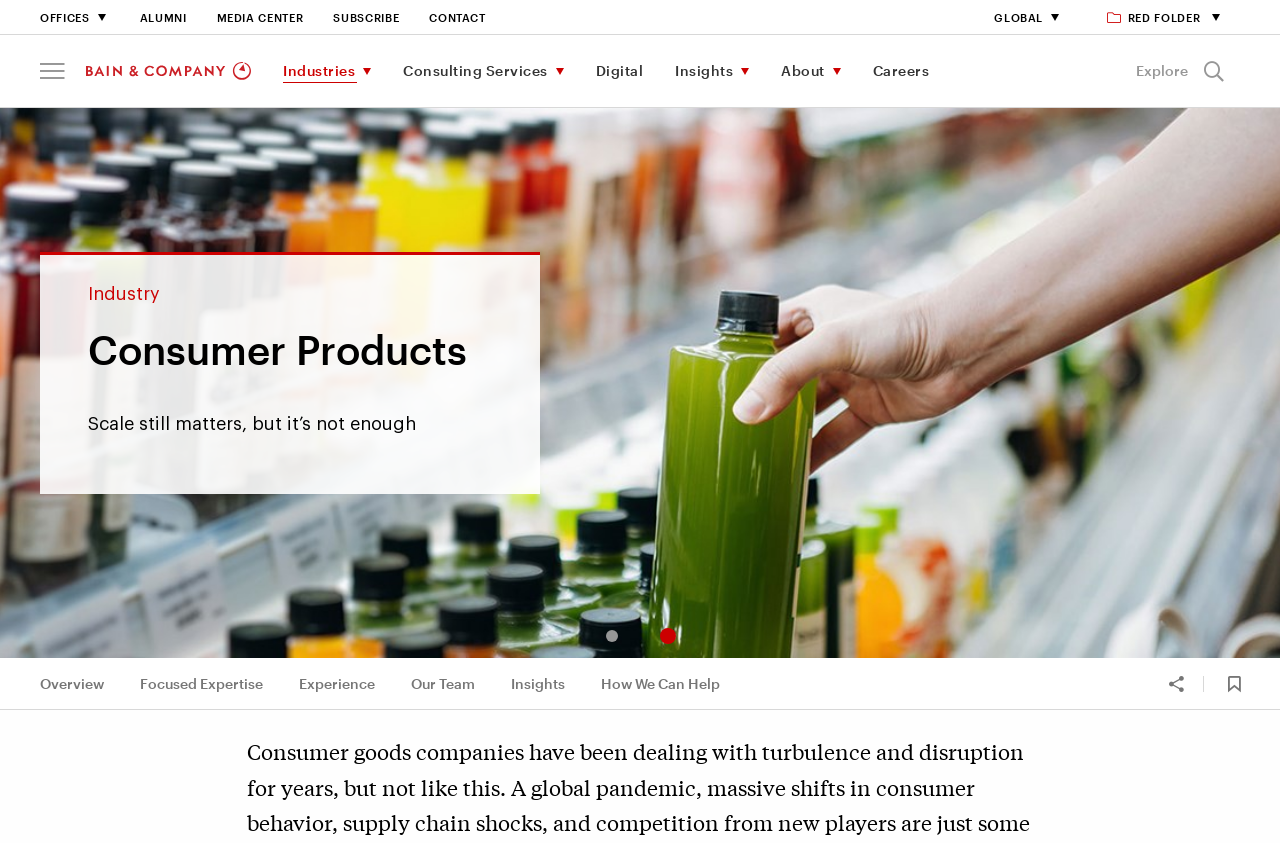Based on the description "parent_node: Industries aria-label="menu"", find the bounding box of the specified UI element.

[0.031, 0.067, 0.051, 0.102]